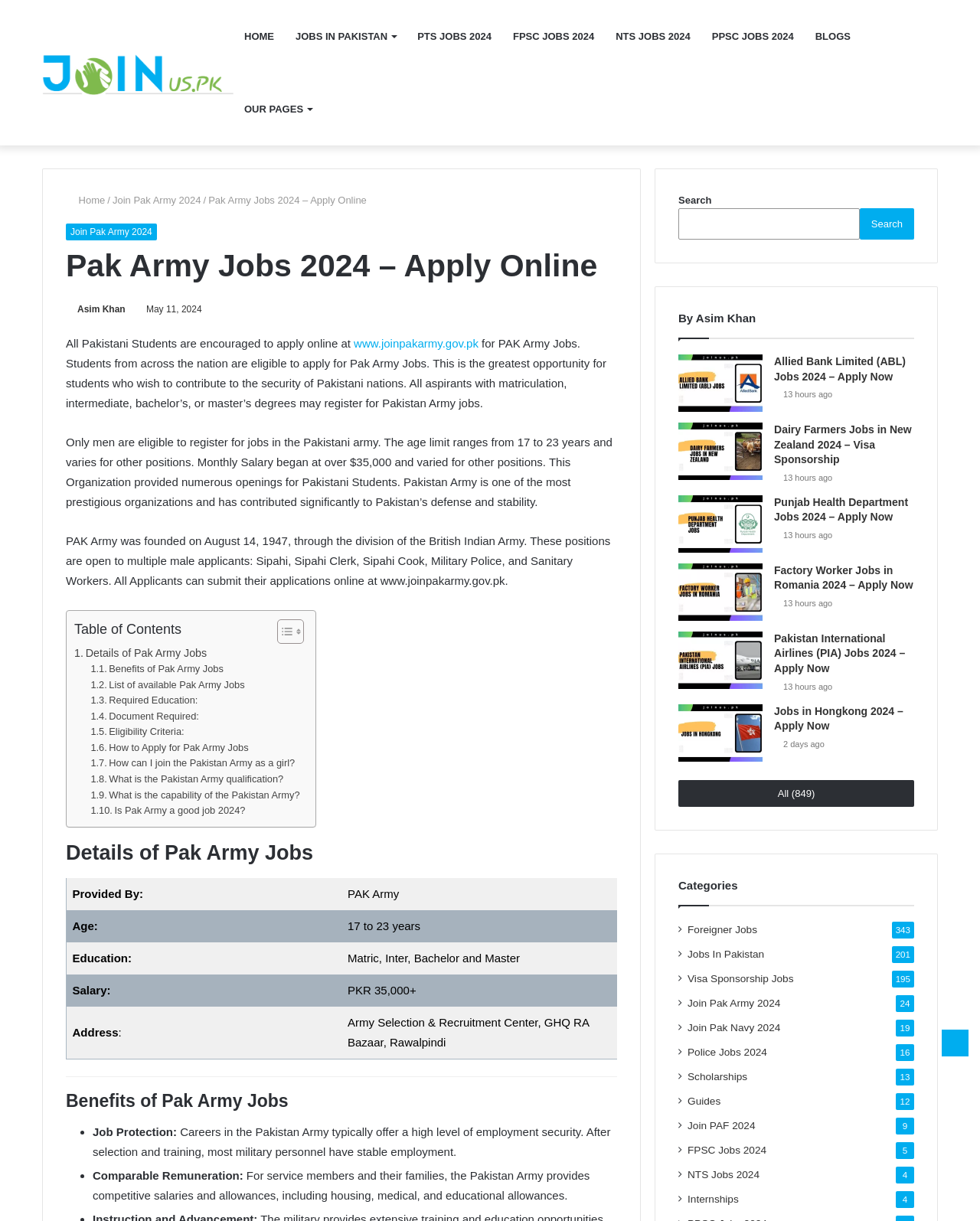Determine the bounding box coordinates of the region I should click to achieve the following instruction: "Search for something". Ensure the bounding box coordinates are four float numbers between 0 and 1, i.e., [left, top, right, bottom].

[0.692, 0.171, 0.877, 0.196]